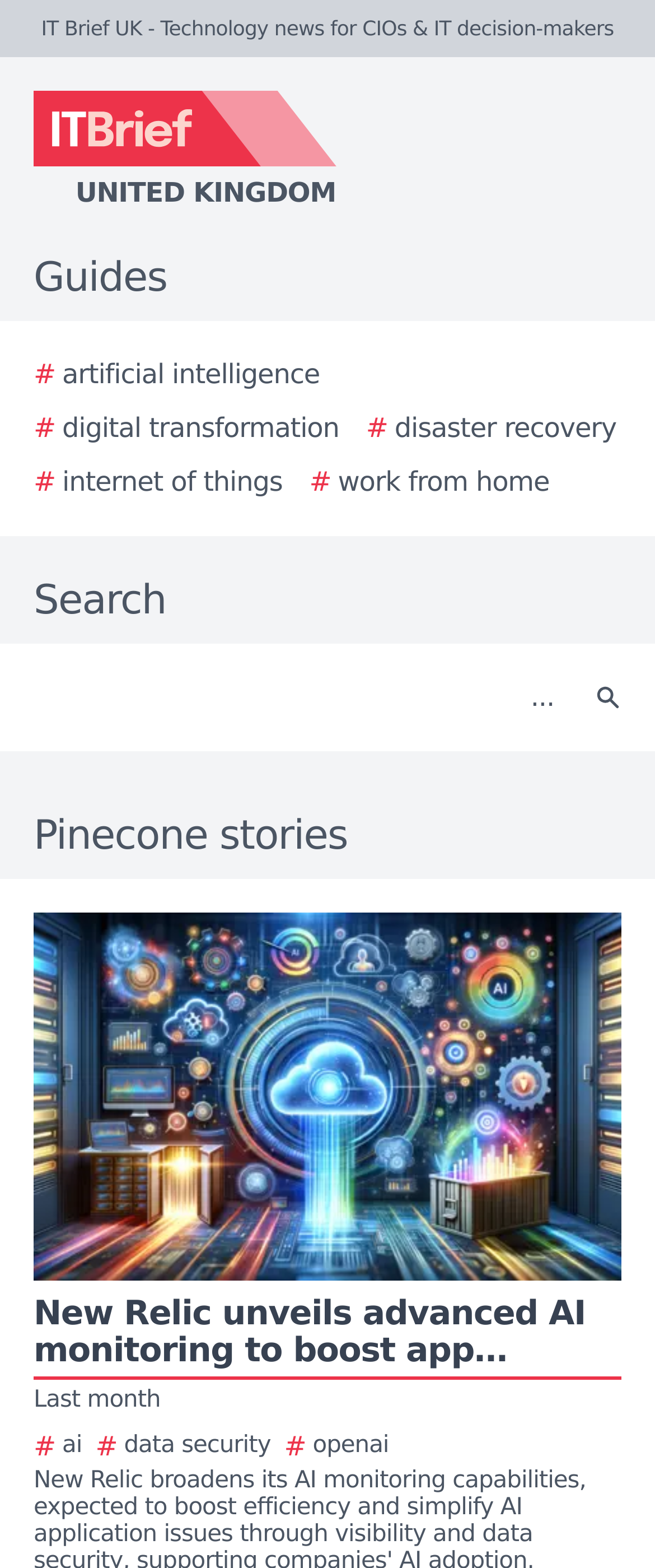Determine the bounding box coordinates for the area that needs to be clicked to fulfill this task: "Click the Search button". The coordinates must be given as four float numbers between 0 and 1, i.e., [left, top, right, bottom].

[0.877, 0.419, 0.979, 0.471]